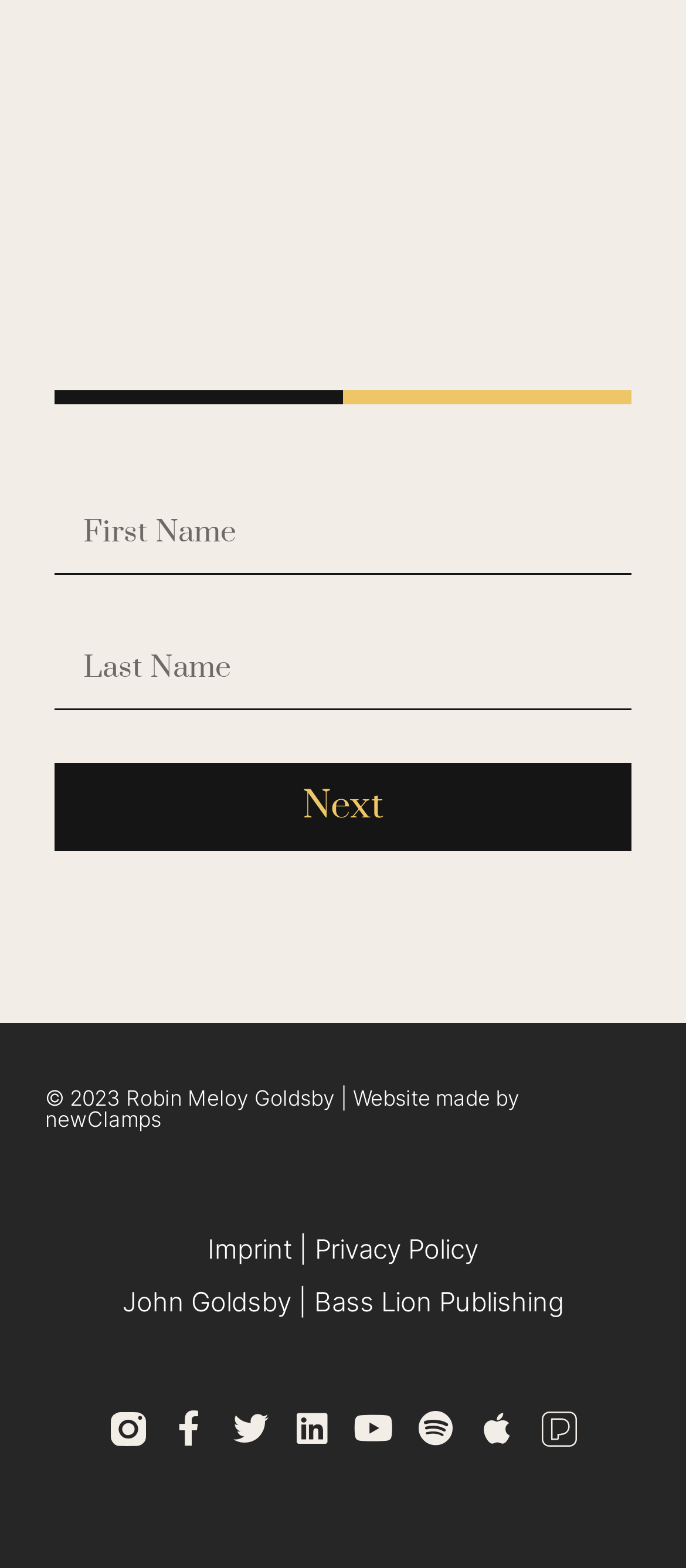Respond with a single word or phrase to the following question:
How many links are there in the footer?

5